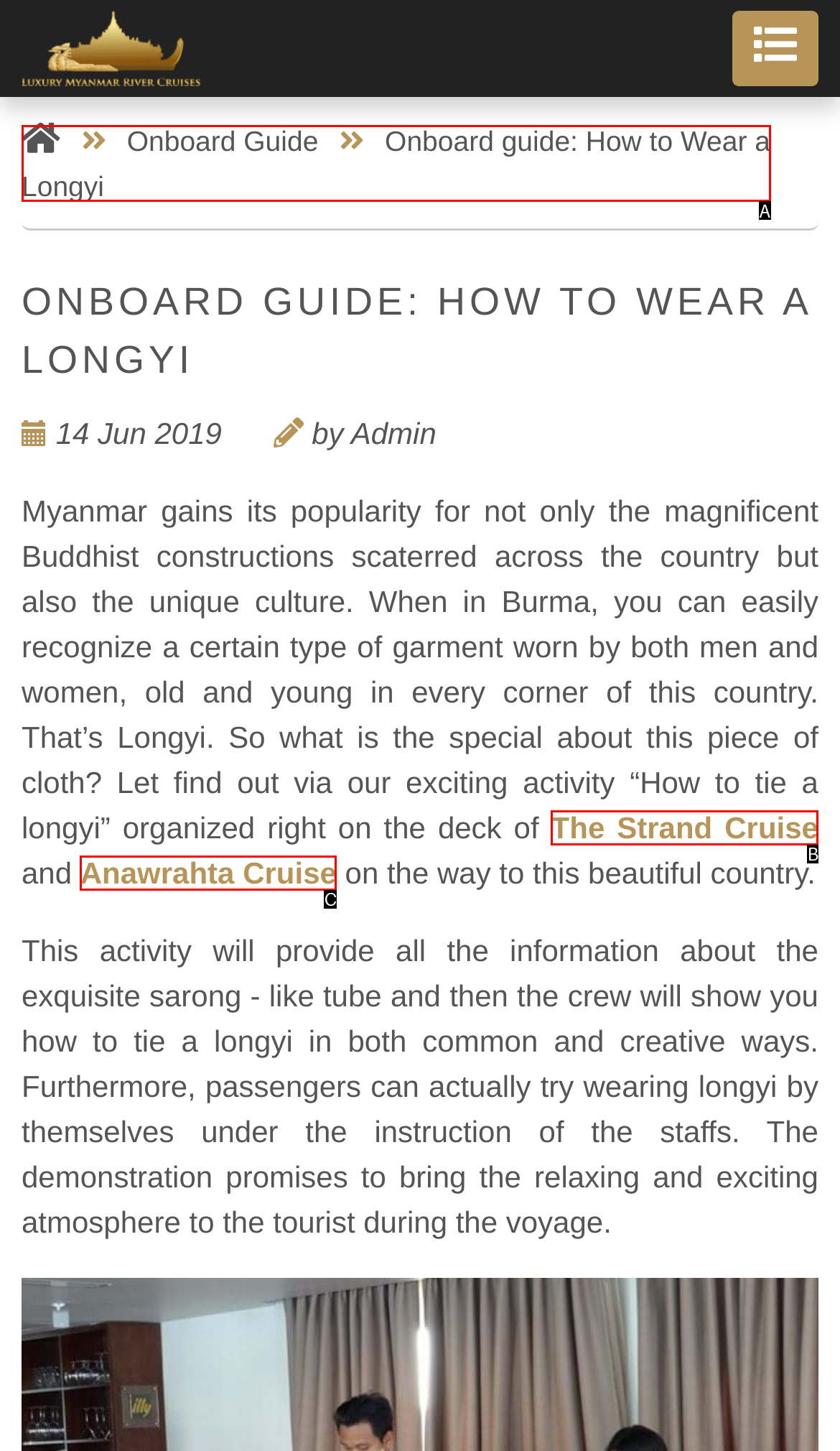Determine which option fits the following description: The Strand Cruise
Answer with the corresponding option's letter directly.

B